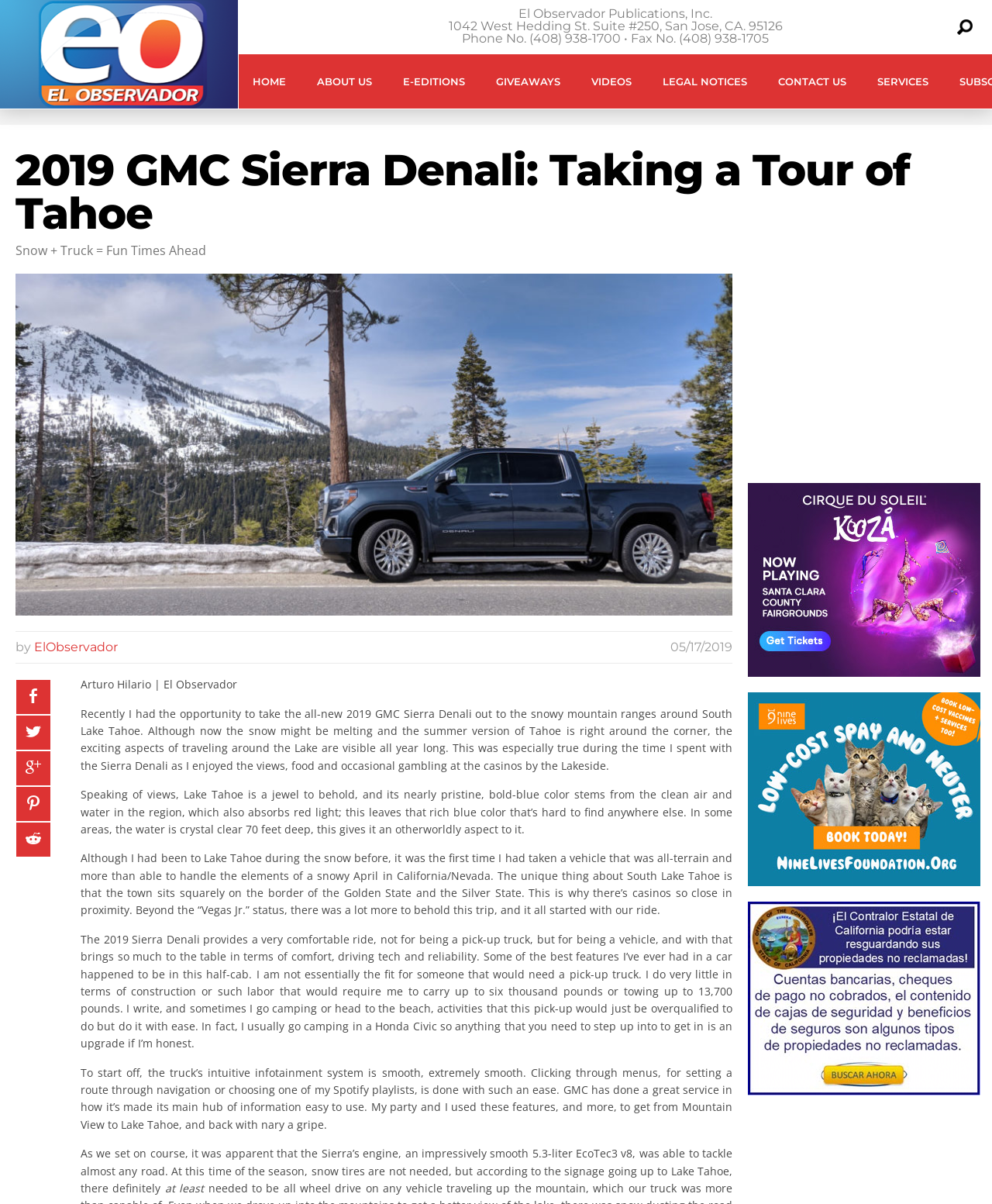Highlight the bounding box coordinates of the element you need to click to perform the following instruction: "Click ABOUT US."

[0.305, 0.045, 0.389, 0.09]